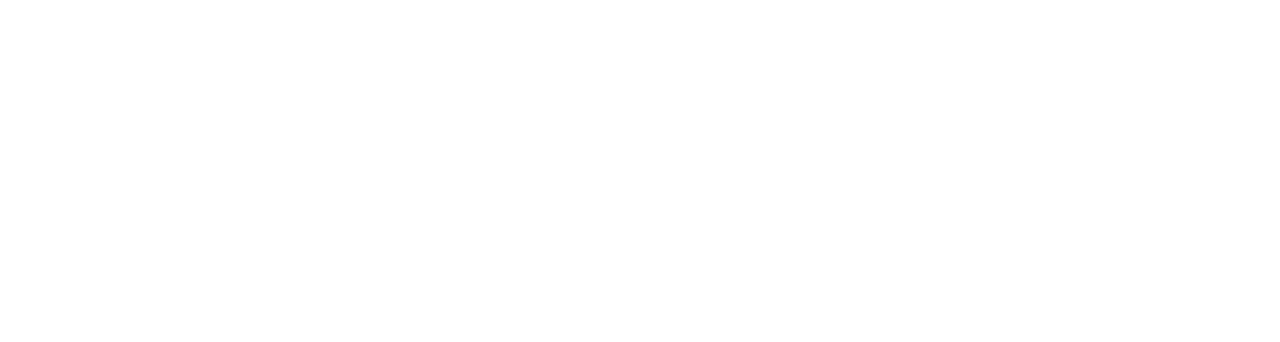What is the purpose of the 'Support the Library...Give Now' button?
Based on the screenshot, provide your answer in one word or phrase.

To donate to the library